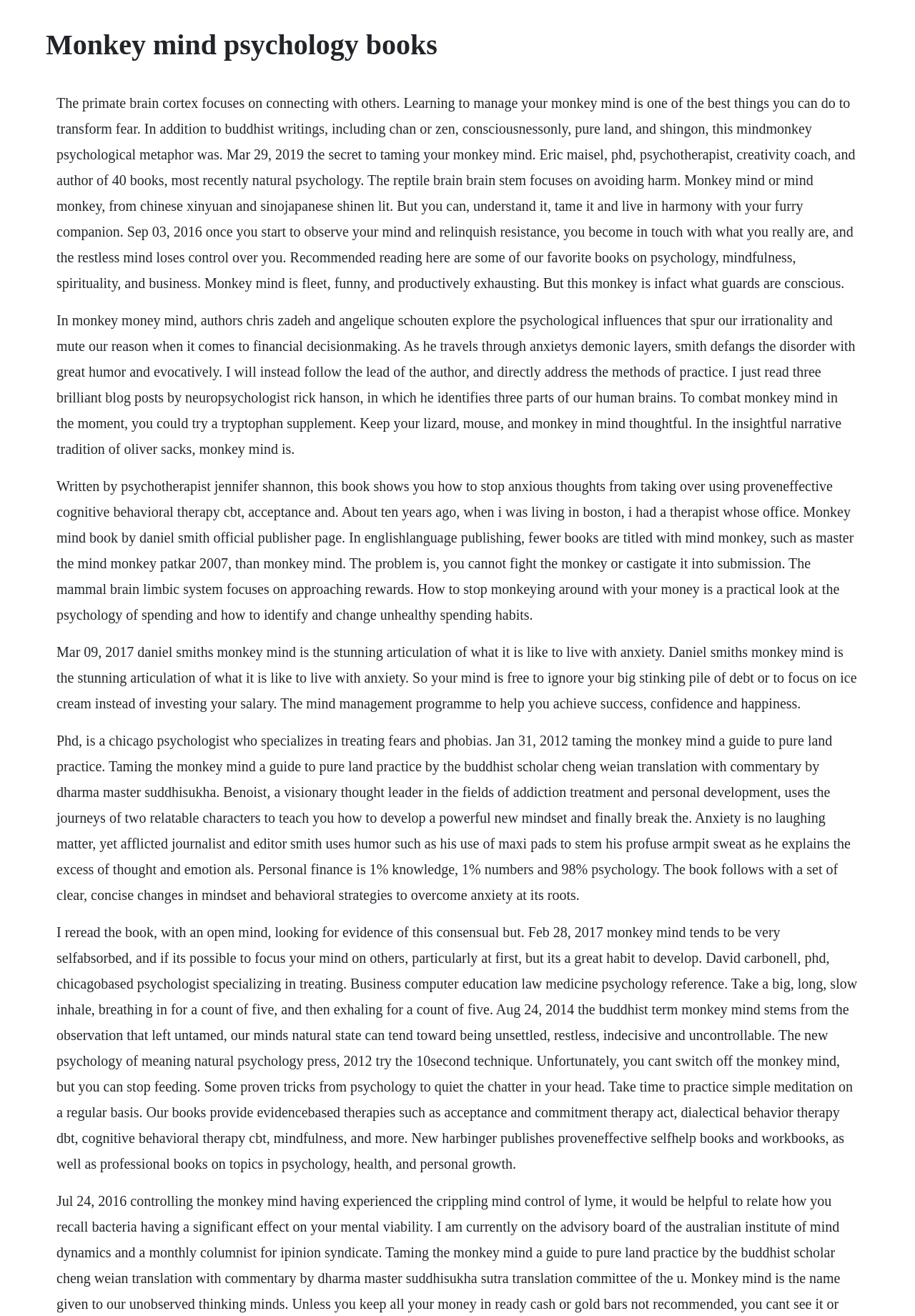What is the main topic of this webpage?
Using the visual information, respond with a single word or phrase.

Monkey mind psychology